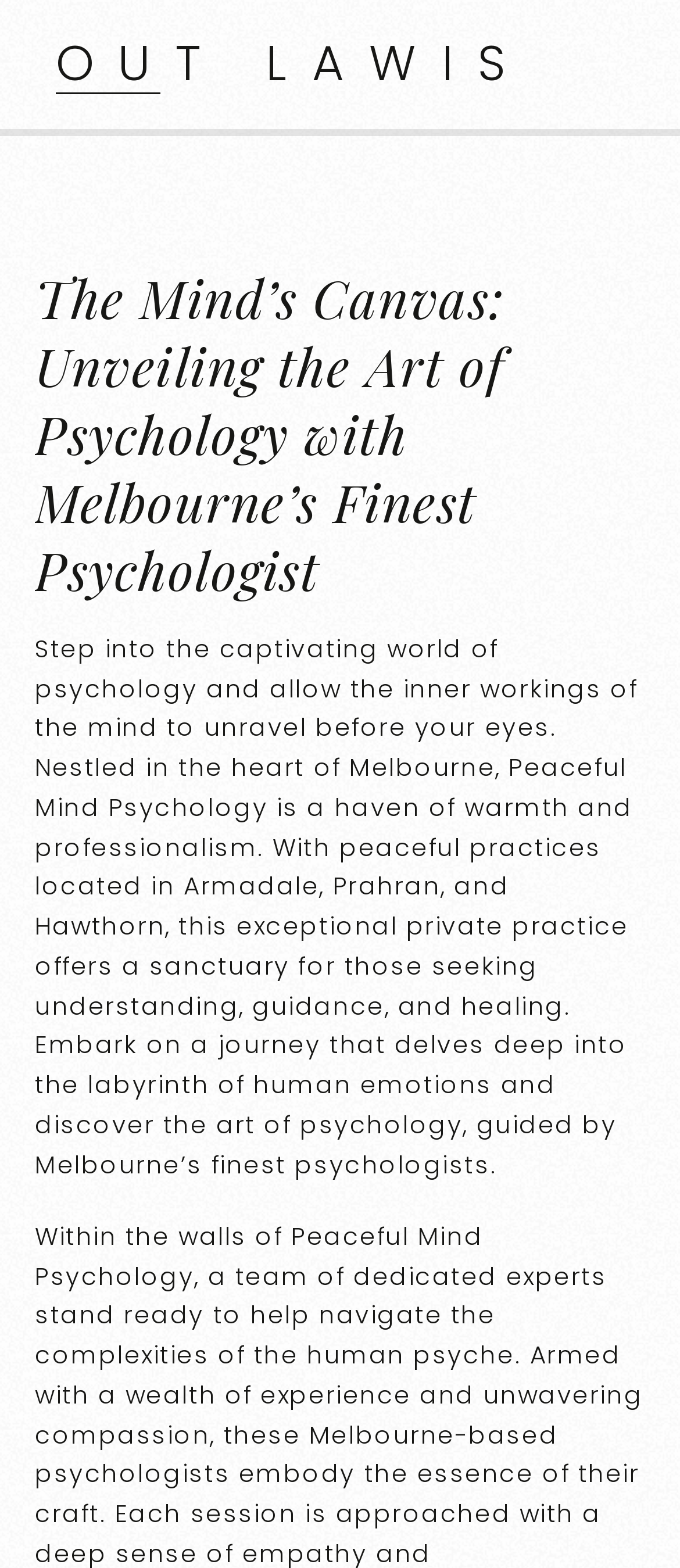Locate the heading on the webpage and return its text.

The Mind’s Canvas: Unveiling the Art of Psychology with Melbourne’s Finest Psychologist